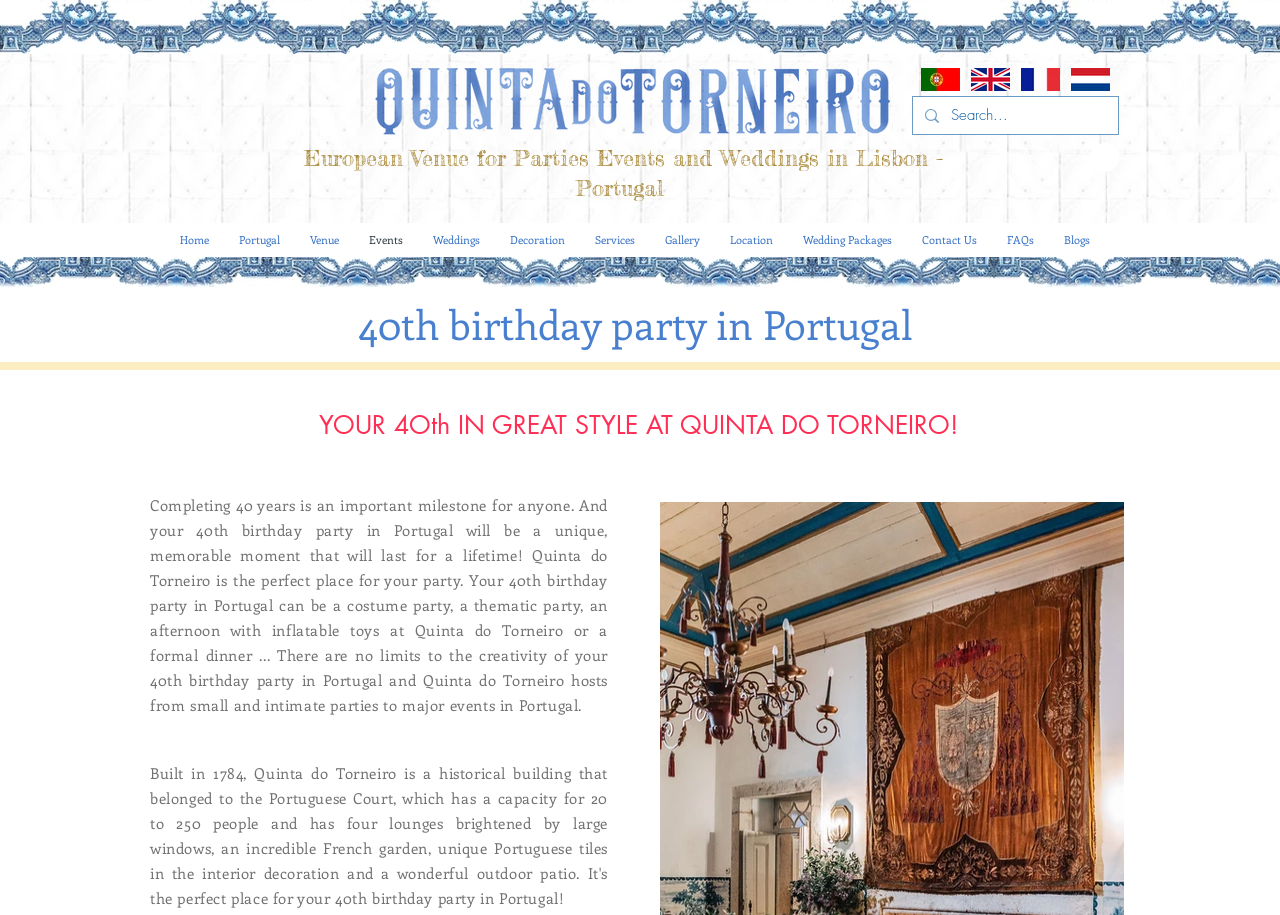Please identify the webpage's heading and generate its text content.

 European Venue for Parties Events and Weddings in Lisbon - Portugal